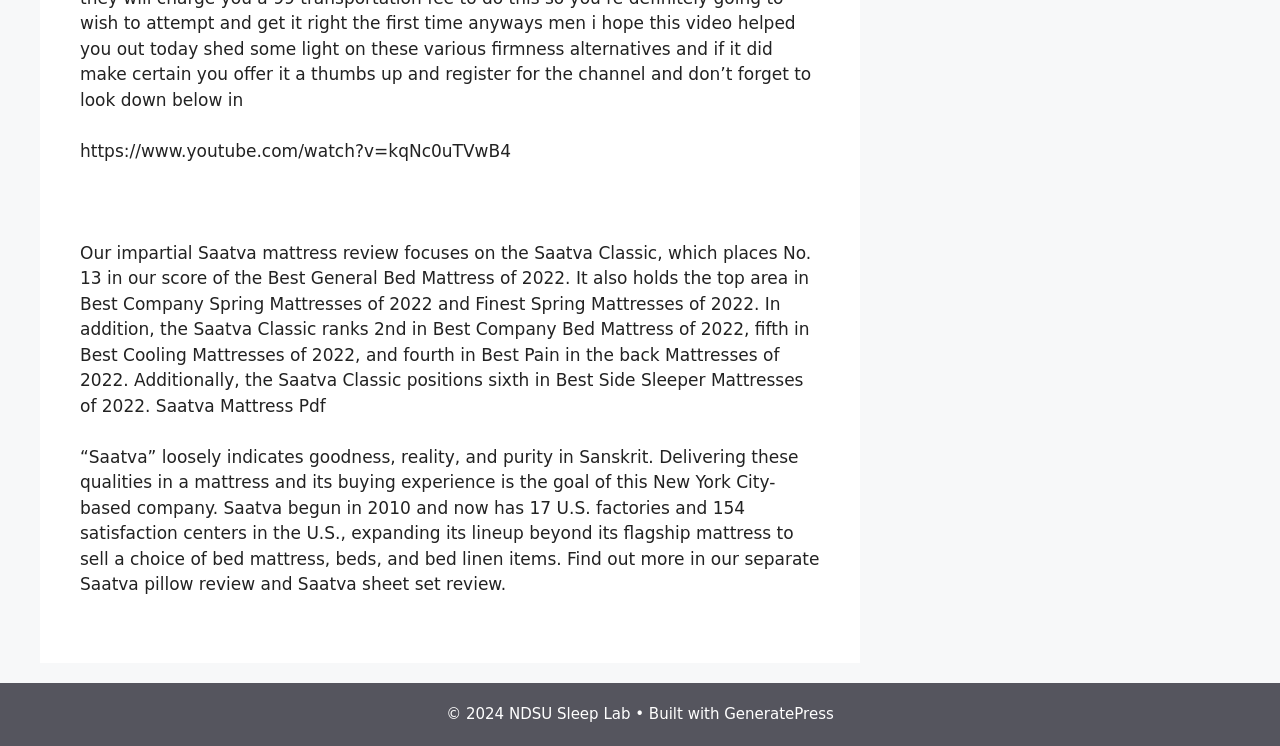How many U.S. factories does Saatva have?
Using the visual information, answer the question in a single word or phrase.

17